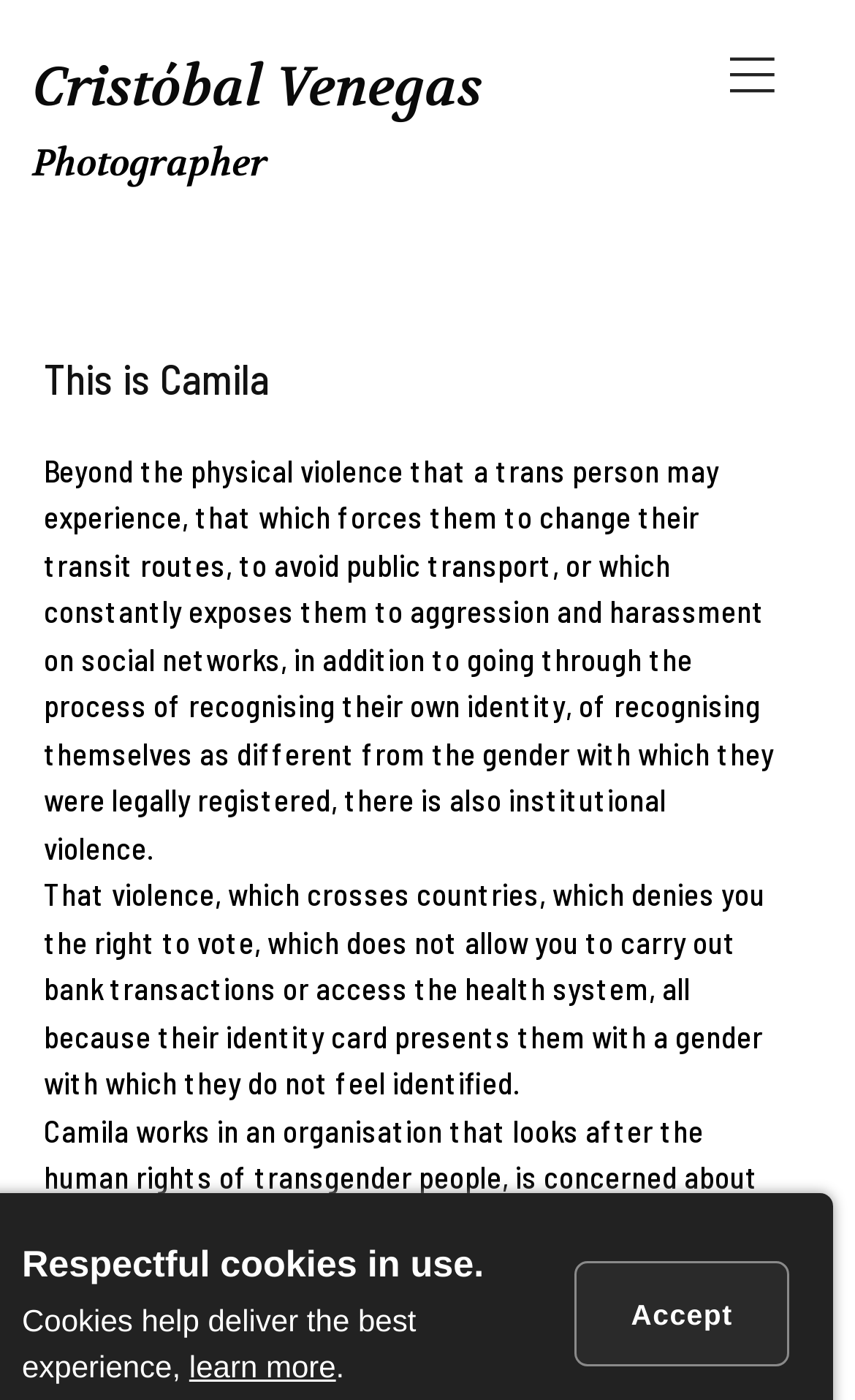Answer the question below using just one word or a short phrase: 
What is the issue with identity cards?

Gender mismatch